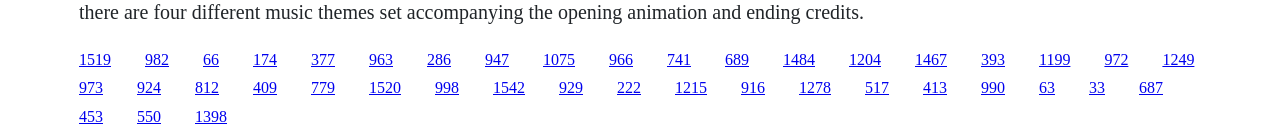Is there a clear grouping or categorization of the links?
Based on the screenshot, provide your answer in one word or phrase.

No